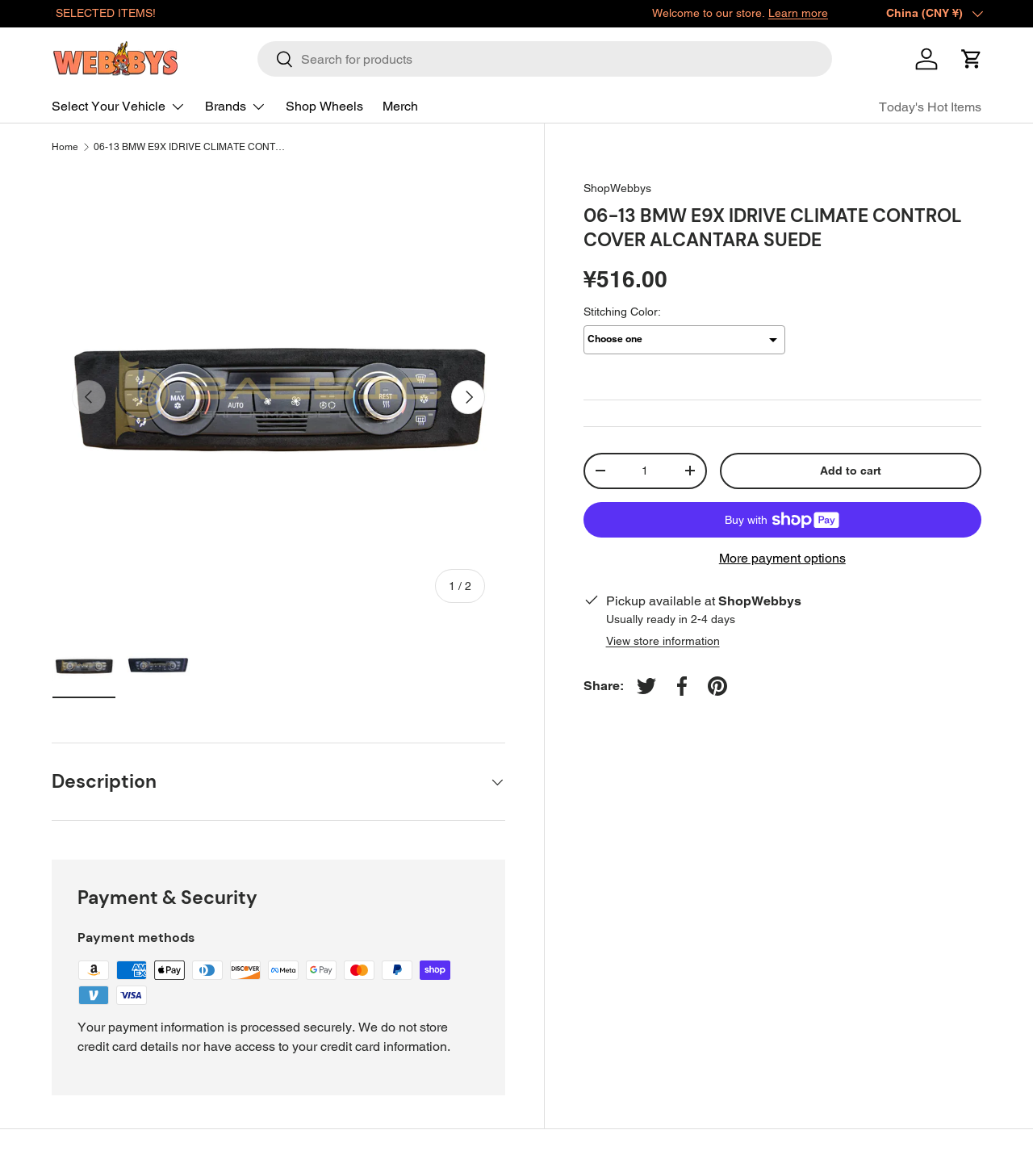Give a detailed account of the webpage, highlighting key information.

This webpage is an e-commerce product page for a "Brand new upholstered BMW E9X iDrive Climate Control Cover" sold by Webbys. At the top of the page, there is a navigation menu with links to "Home", "Shop Wheels", "Merch", and "Today's Hot Items". Below the navigation menu, there is a breadcrumb trail showing the current page's location in the website's hierarchy.

The main content of the page is divided into two sections. On the left side, there is a gallery viewer displaying two images of the product. The images can be navigated using "Previous" and "Next" buttons. Below the gallery viewer, there is a product description section with a heading, price, and product details such as stitching color and quantity.

On the right side of the page, there is a section with a "Add to cart" button, "Buy now with ShopPay" button, and "More payment options" button. Below this section, there is a "Pickup available at" section with store information and a "View store information" button.

Further down the page, there is a "Share" section with links to share the product on Twitter, Facebook, and Pinterest. Below this section, there is a "Description" section with a heading and a disclosure triangle to expand or collapse the content. Finally, there is a "Payment & Security" section with a heading and a list of payment methods accepted by the website, including Amazon and American Express.